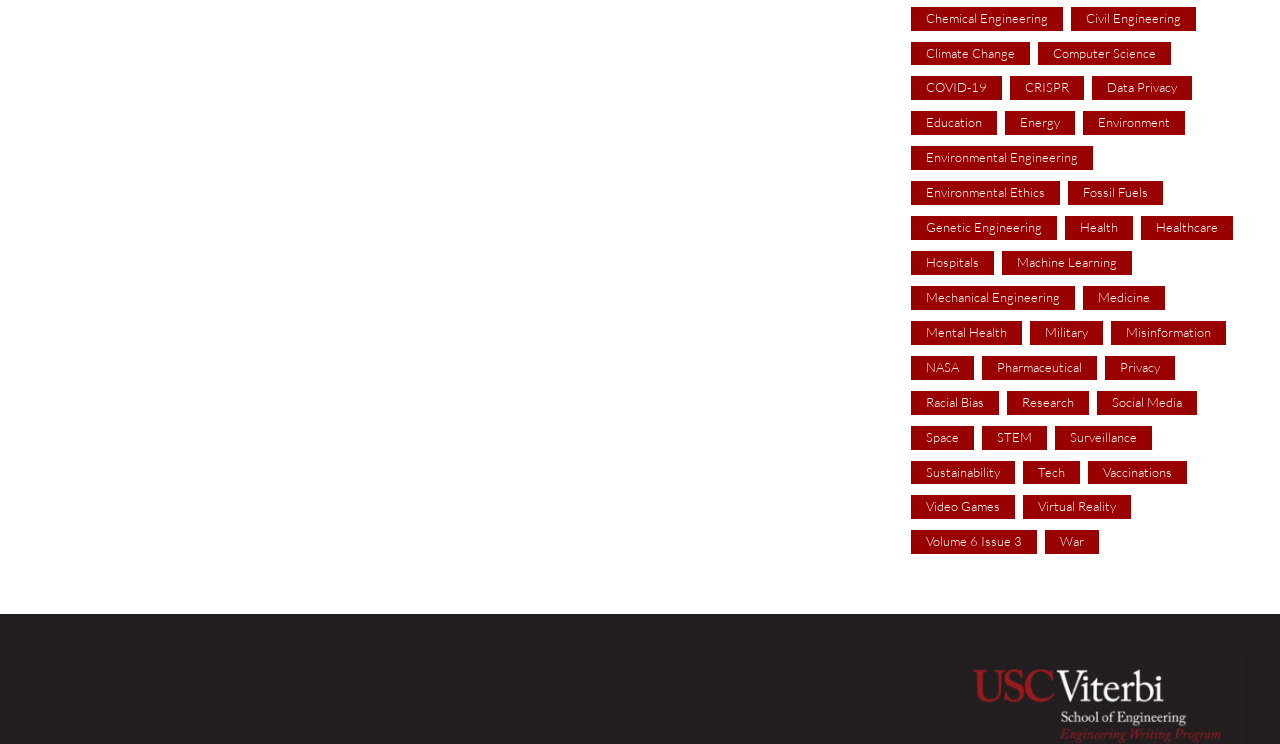Using the format (top-left x, top-left y, bottom-right x, bottom-right y), and given the element description, identify the bounding box coordinates within the screenshot: Hospitals

[0.711, 0.337, 0.776, 0.37]